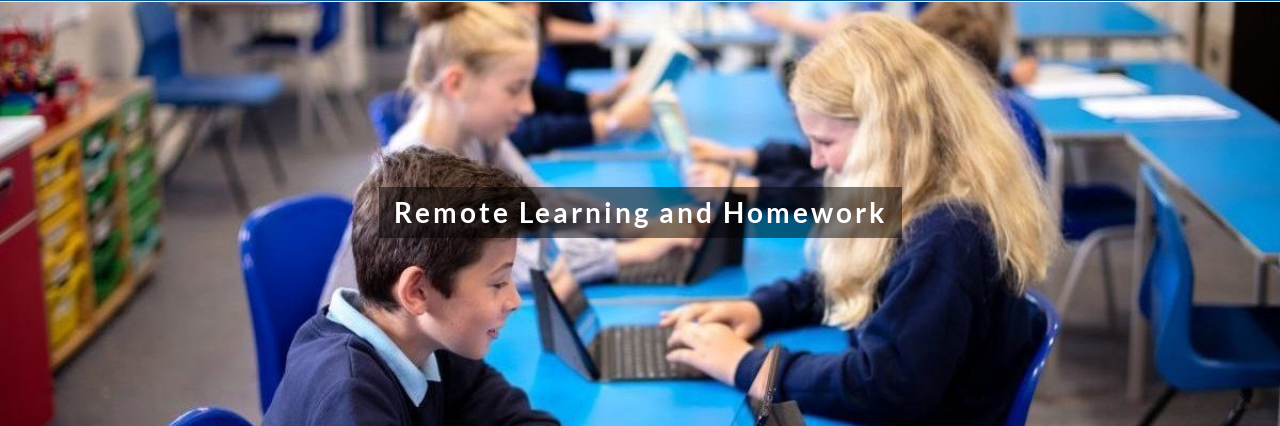Generate an elaborate caption for the image.

The image illustrates a lively classroom setting at Hillesley Primary School, focused on remote learning and homework activities. In this scene, several students are engaged with their laptops, showcasing a collaborative and tech-savvy learning environment. The atmosphere is vibrant and interactive, emphasizing the importance of integrating technology into education. Dominating the top part of the image is a banner that reads "Remote Learning and Homework," highlighting the theme of the session. The classroom features blue chairs and tables, along with organized storage in the background, which adds to the educational ambiance. This image captures the essence of modern learning, where digital tools facilitate students’ educational experiences and collaboration even outside traditional classroom boundaries.